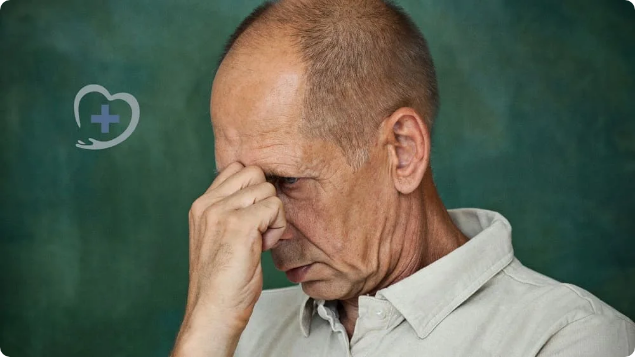Generate a detailed narrative of the image.

The image features a middle-aged man with a thoughtful expression, who appears to be experiencing a moment of introspection or concern. He has a bald head with some thinning hair, and is dressed in a light-colored shirt. His right hand is raised to his forehead, suggesting a contemplation or stress response. The background is softly blurred, presenting a gradient of muted greens that adds a calm yet serious tone to the scene. Overlaying the image is a medical icon, featuring a heart combined with a plus sign, which implies a focus on health and well-being. This aligns with the context of discussing symptoms related to Alzheimer's, as mentioned in the accompanying article titled "What are the Symptoms of the Final Stages of Alzheimer's." The image reflects the emotional weight of dealing with cognitive decline and the impact it can have on individuals and their families.